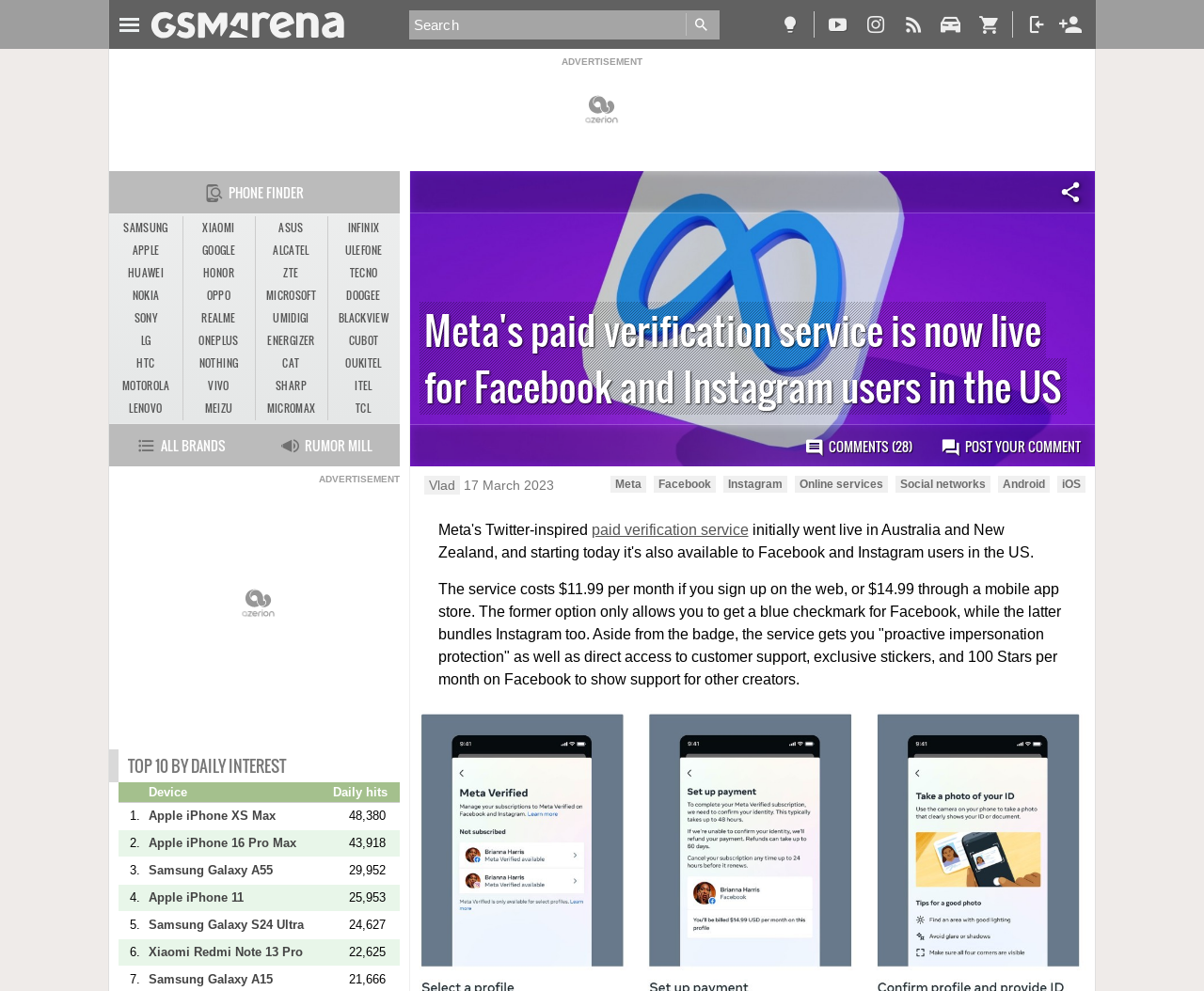Respond with a single word or short phrase to the following question: 
How many Stars do users get per month on Facebook with this service?

100